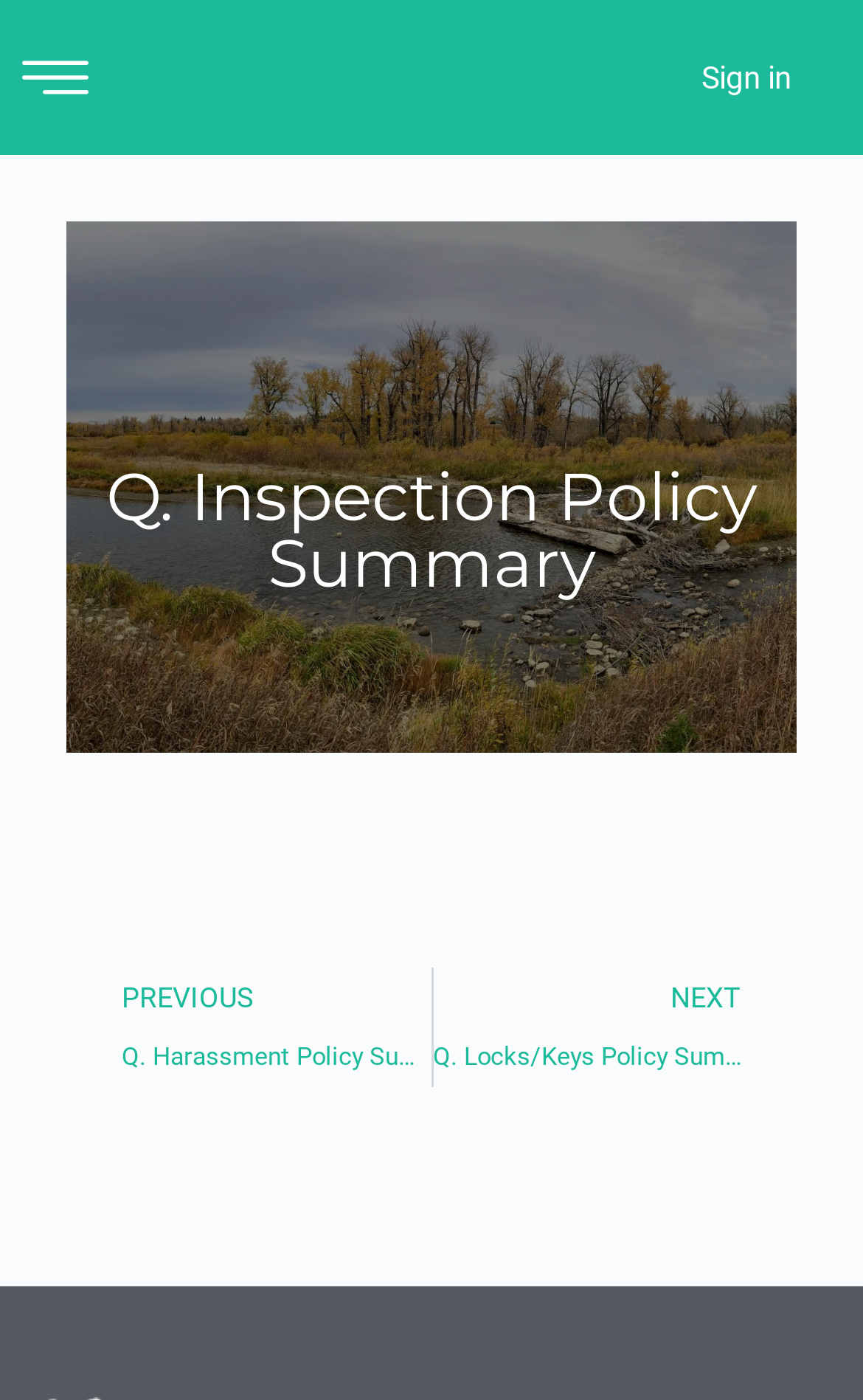Identify and provide the bounding box for the element described by: "Sign in".

[0.782, 0.019, 0.949, 0.092]